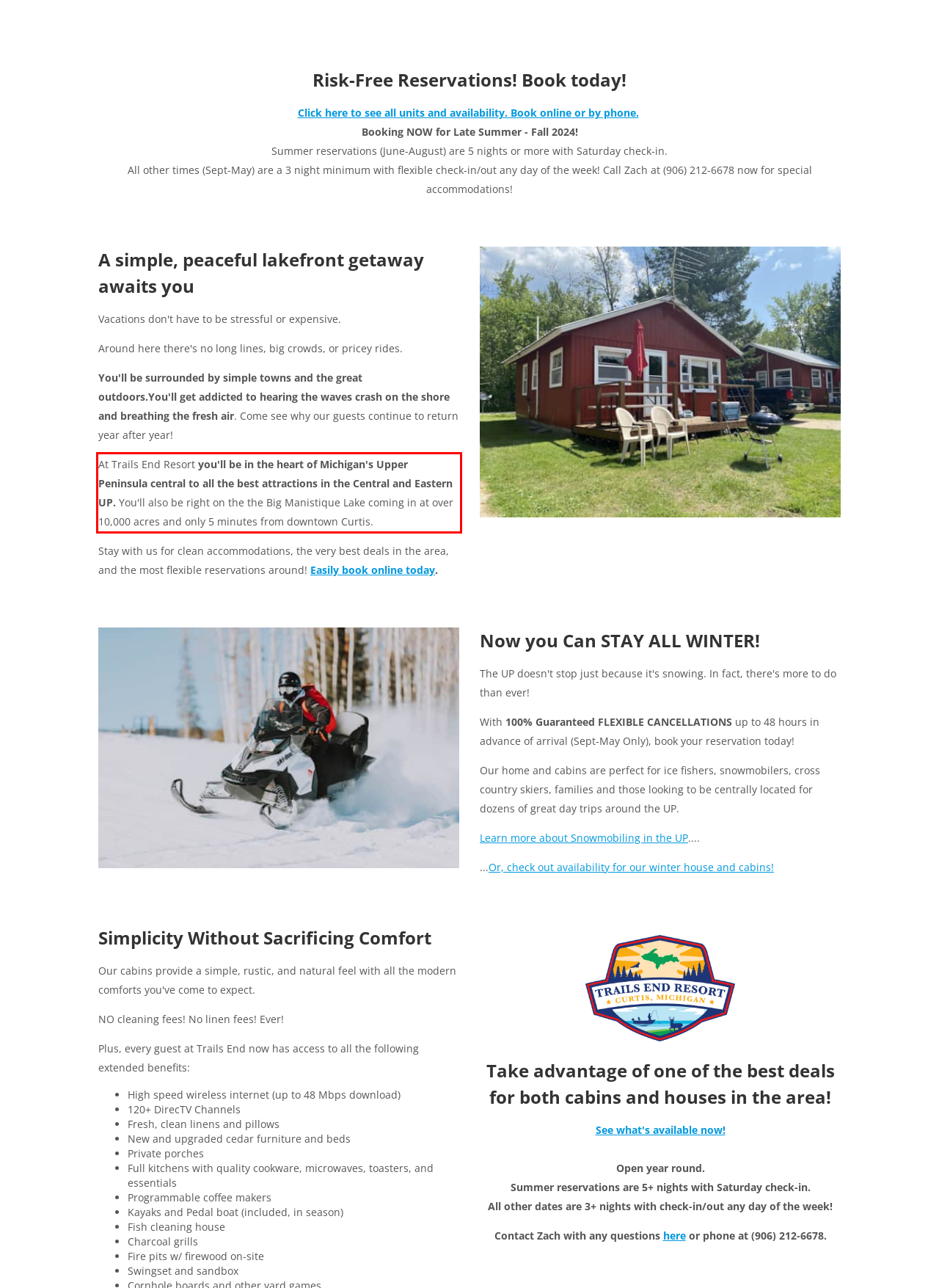You have a screenshot of a webpage with a red bounding box. Identify and extract the text content located inside the red bounding box.

At Trails End Resort you'll be in the heart of Michigan's Upper Peninsula central to all the best attractions in the Central and Eastern UP. You'll also be right on the the Big Manistique Lake coming in at over 10,000 acres and only 5 minutes from downtown Curtis.